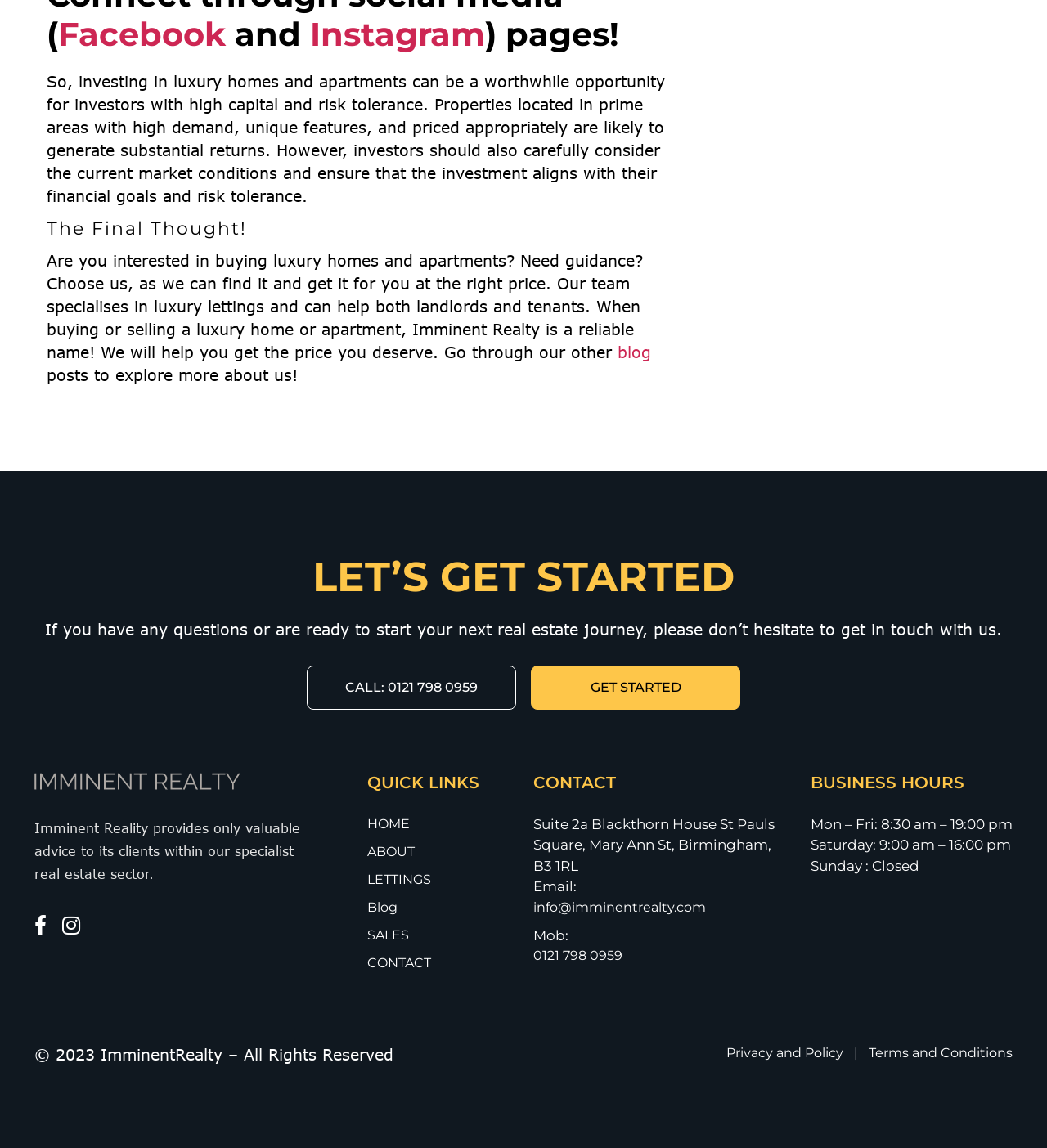Using the given description, provide the bounding box coordinates formatted as (top-left x, top-left y, bottom-right x, bottom-right y), with all values being floating point numbers between 0 and 1. Description: Skip to secondary content

None